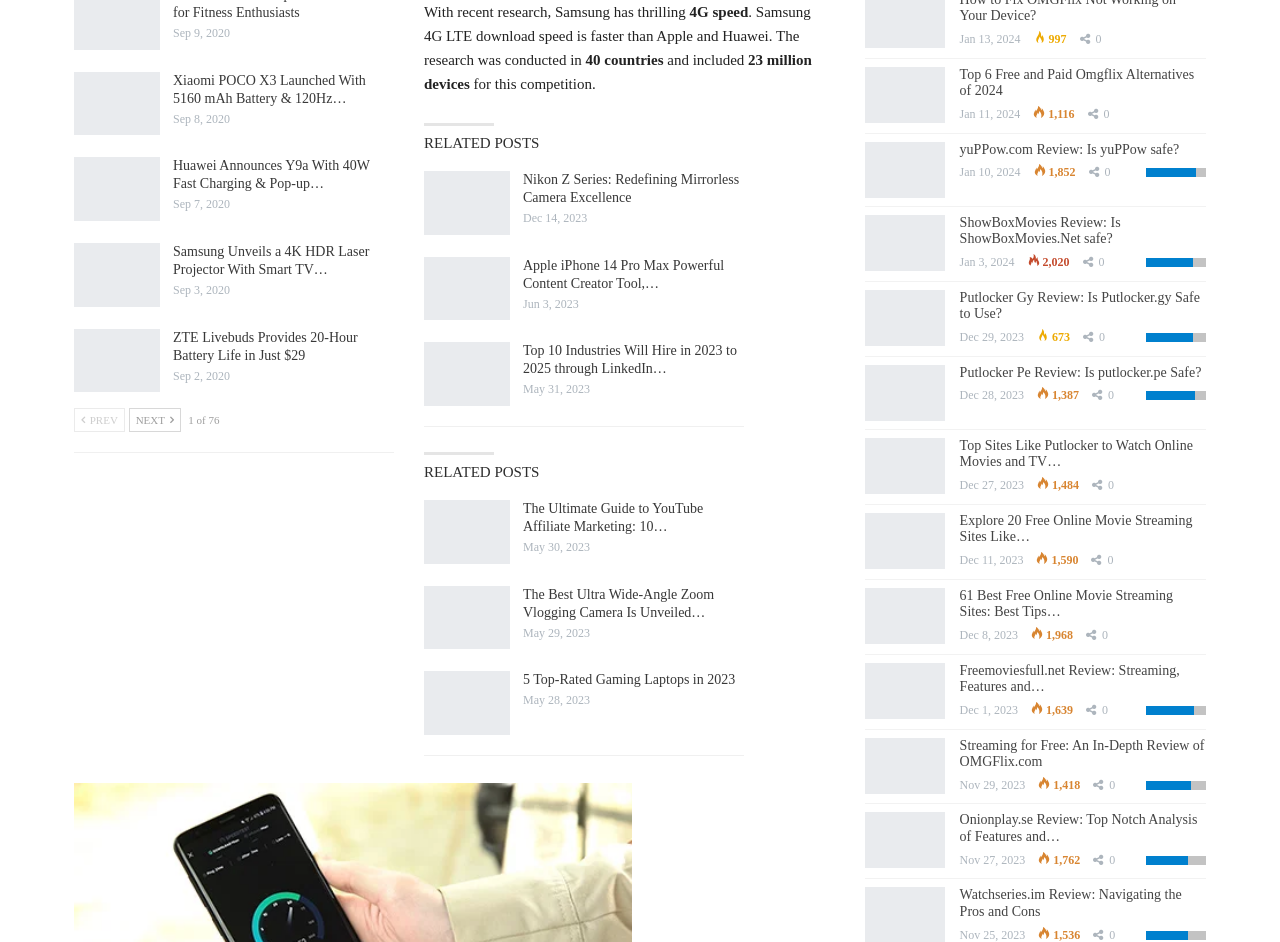Determine the bounding box coordinates of the clickable area required to perform the following instruction: "Read the article 'Top 6 Free and Paid Omgflix Alternatives of 2024'". The coordinates should be represented as four float numbers between 0 and 1: [left, top, right, bottom].

[0.75, 0.071, 0.933, 0.104]